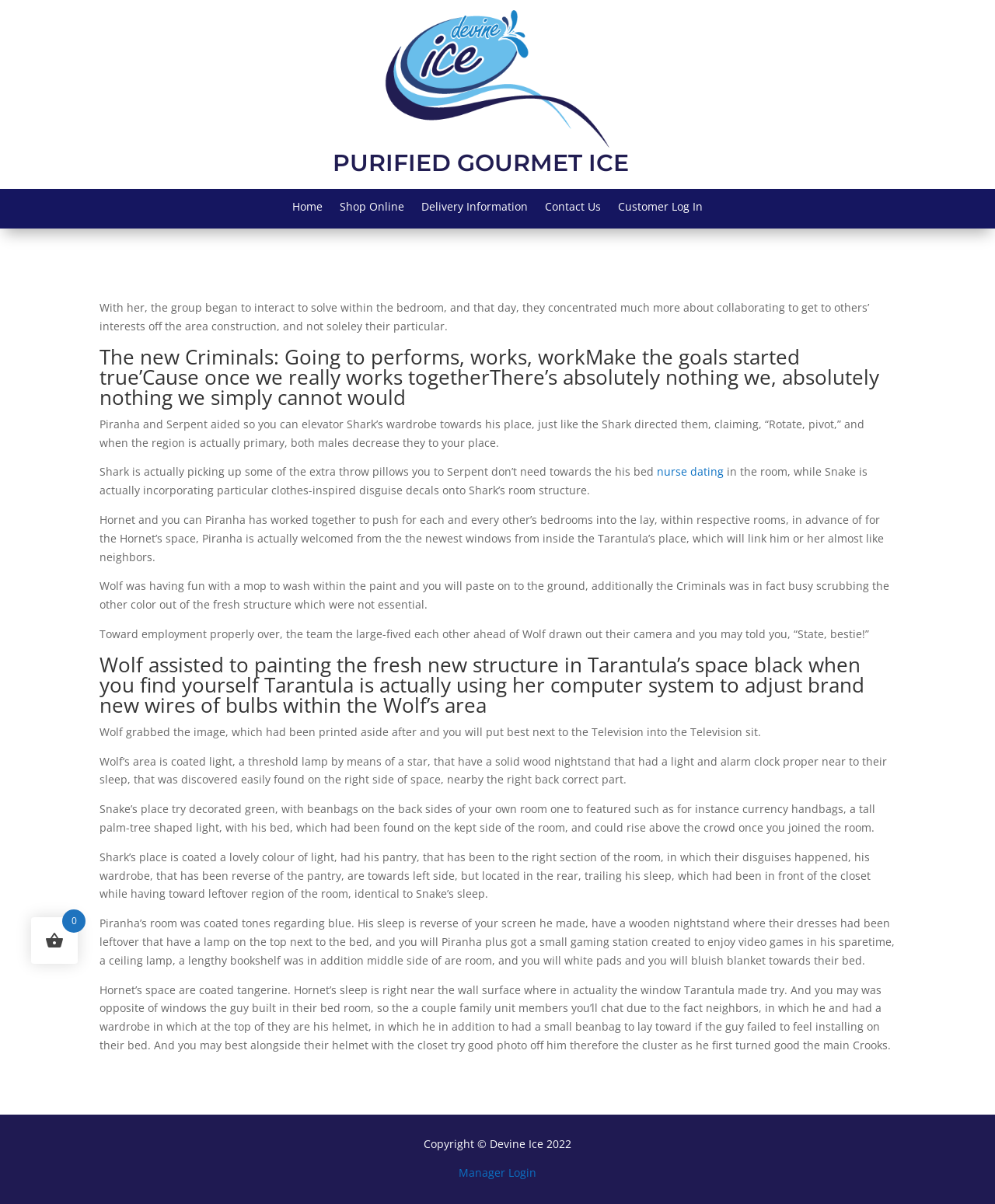Reply to the question below using a single word or brief phrase:
What is the position of Wolf's bed in his room?

right side